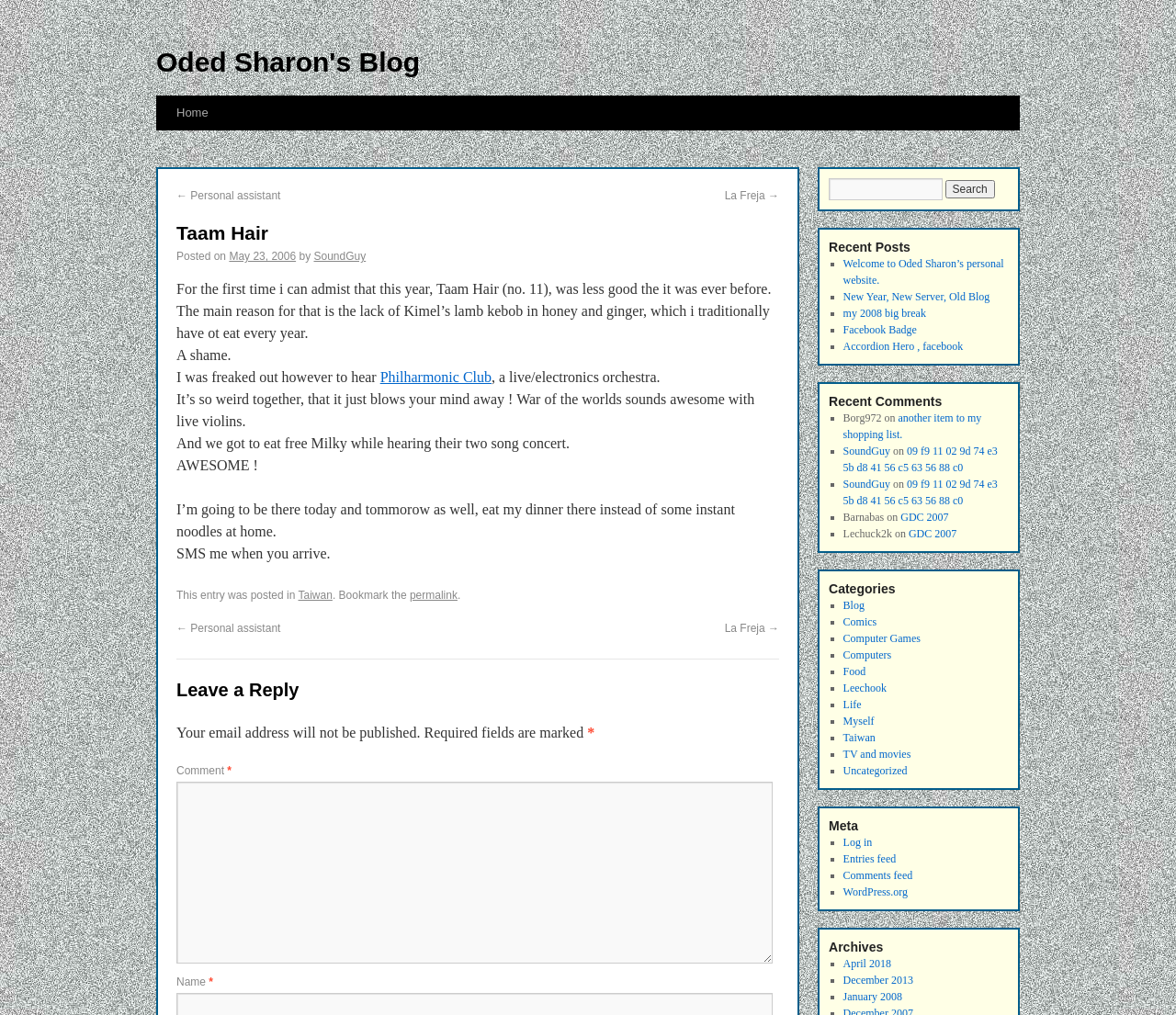Please find the bounding box for the UI component described as follows: "WordPress.org".

[0.717, 0.872, 0.772, 0.885]